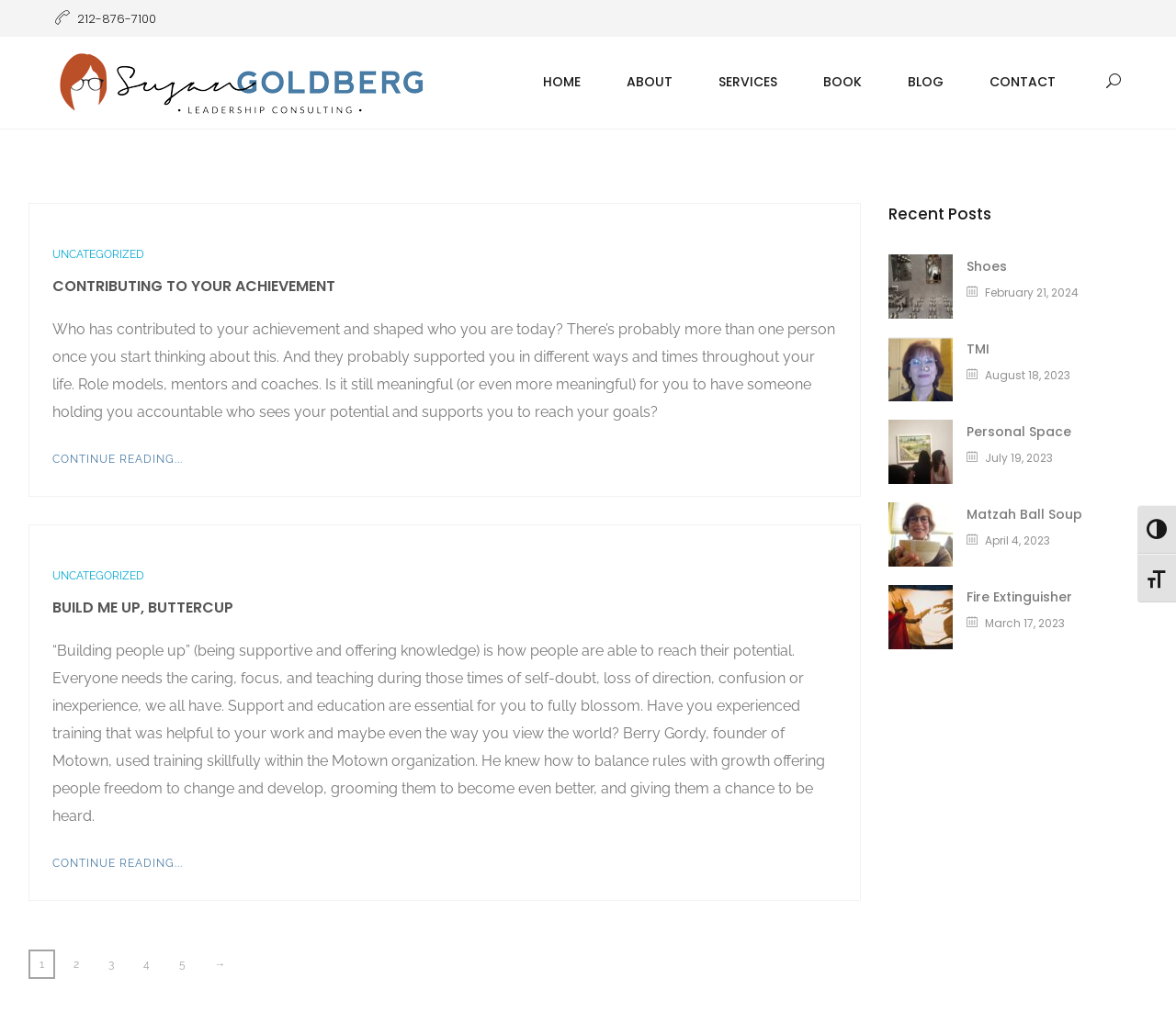Detail the features and information presented on the webpage.

The webpage is a blog archive page from Susan Goldberg Leadership Consulting. At the top right corner, there are two buttons: "Toggle High Contrast" and "Toggle Font size". Below these buttons, there is a phone number "212-876-7100" and a social media link. 

The main navigation menu is located at the top center, consisting of six links: "HOME", "ABOUT", "SERVICES", "BOOK", "BLOG", and "CONTACT". 

The page is divided into two main sections. The left section contains two articles, each with a heading, a brief text, and a "CONTINUE READING..." link. The first article's heading is "CONTRIBUTING TO YOUR ACHIEVEMENT" and the second article's heading is "BUILD ME UP, BUTTERCUP". 

The right section is a list of recent posts, titled "Recent Posts". It contains six links to different posts, each with a title and a date. The posts are listed in reverse chronological order, with the most recent post at the top. 

At the bottom of the page, there are five pagination links: "1", "2", "3", "4", and "5", followed by an arrow pointing to the right, indicating that there are more pages.